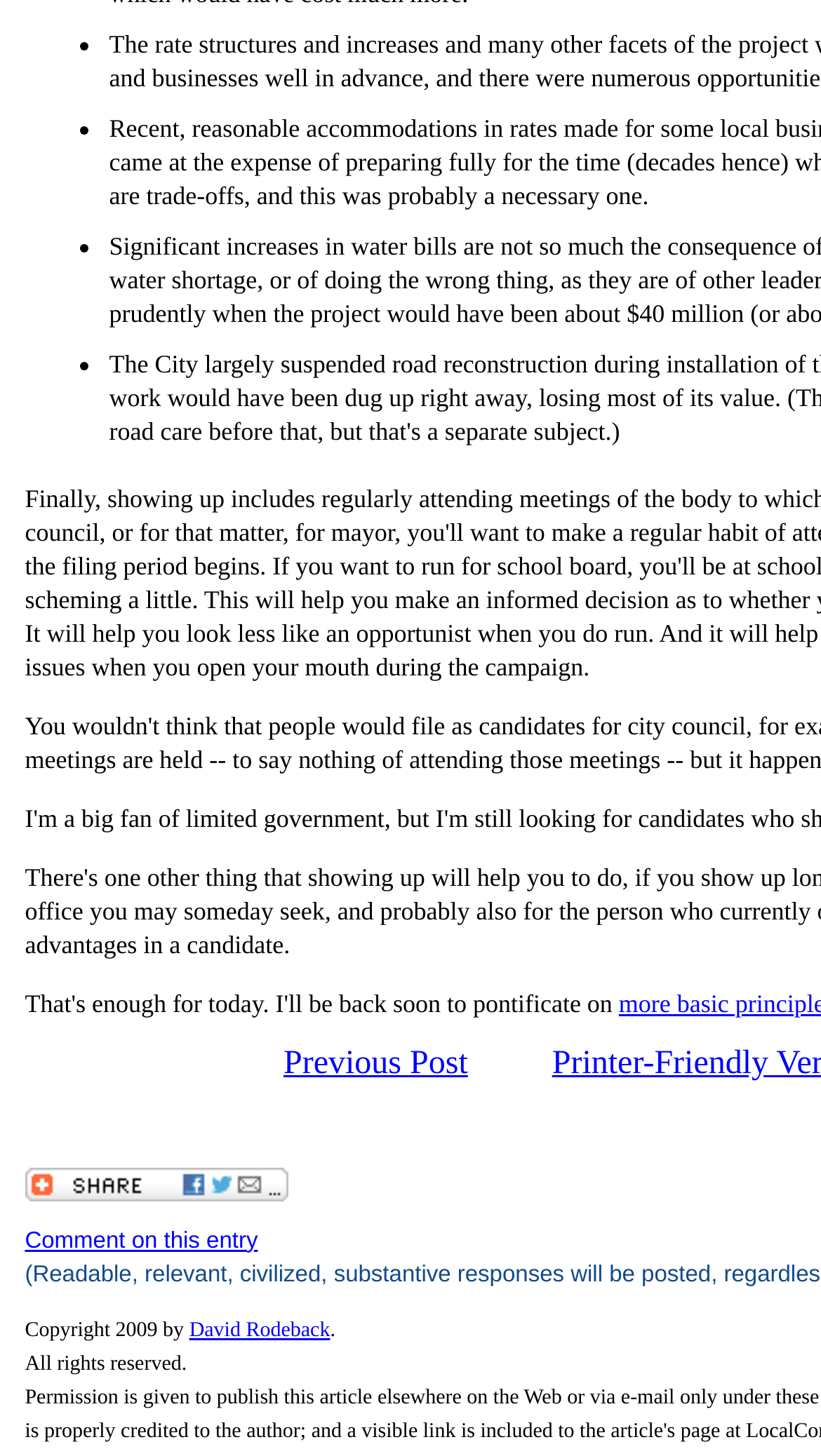How many list markers are there?
Please provide a single word or phrase answer based on the image.

4